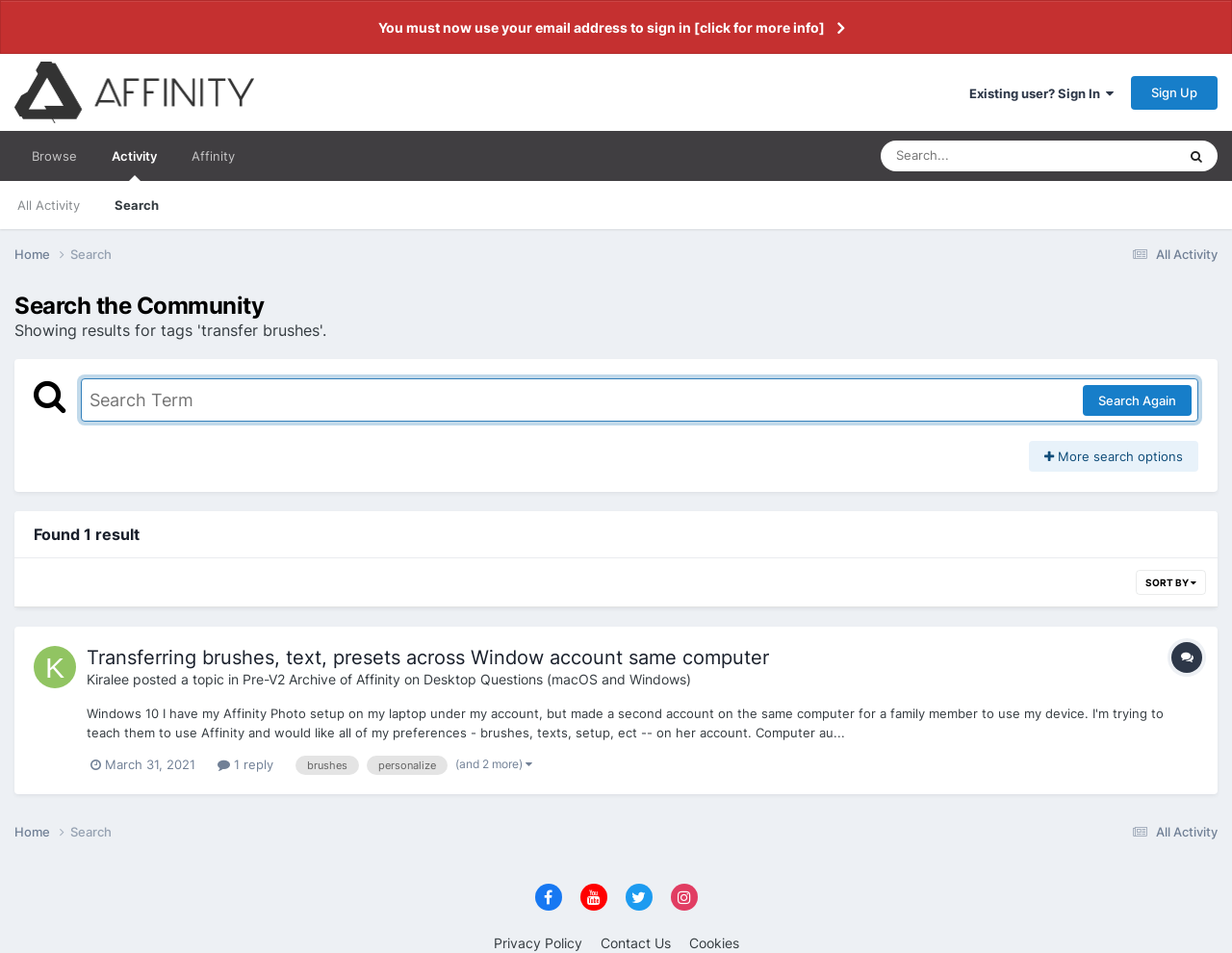How many results are found for the search?
Look at the image and answer the question with a single word or phrase.

1